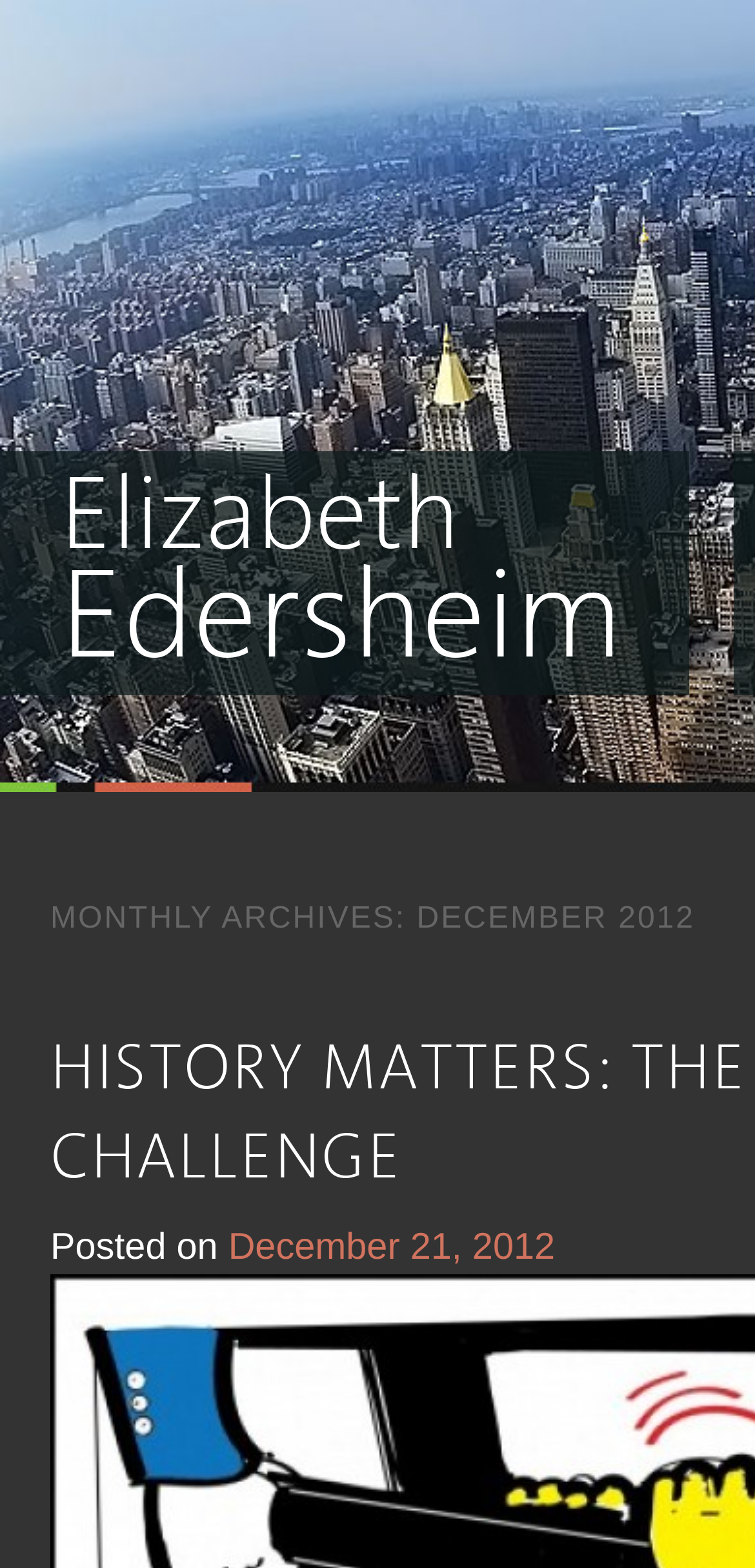Identify the bounding box coordinates for the UI element described as: "December 21, 2012".

[0.302, 0.789, 0.735, 0.806]